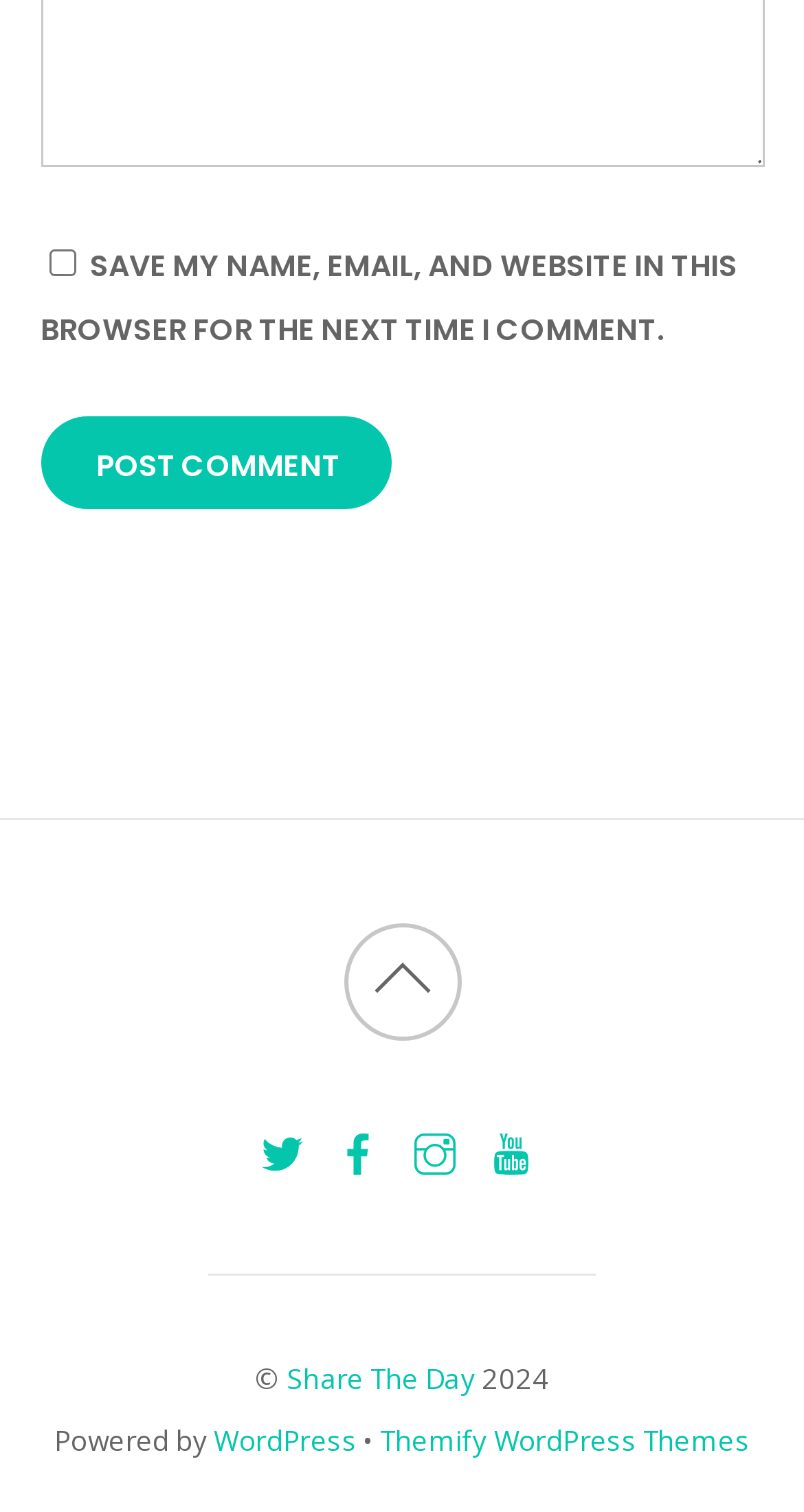Give the bounding box coordinates for the element described as: "WordPress".

[0.266, 0.941, 0.444, 0.965]